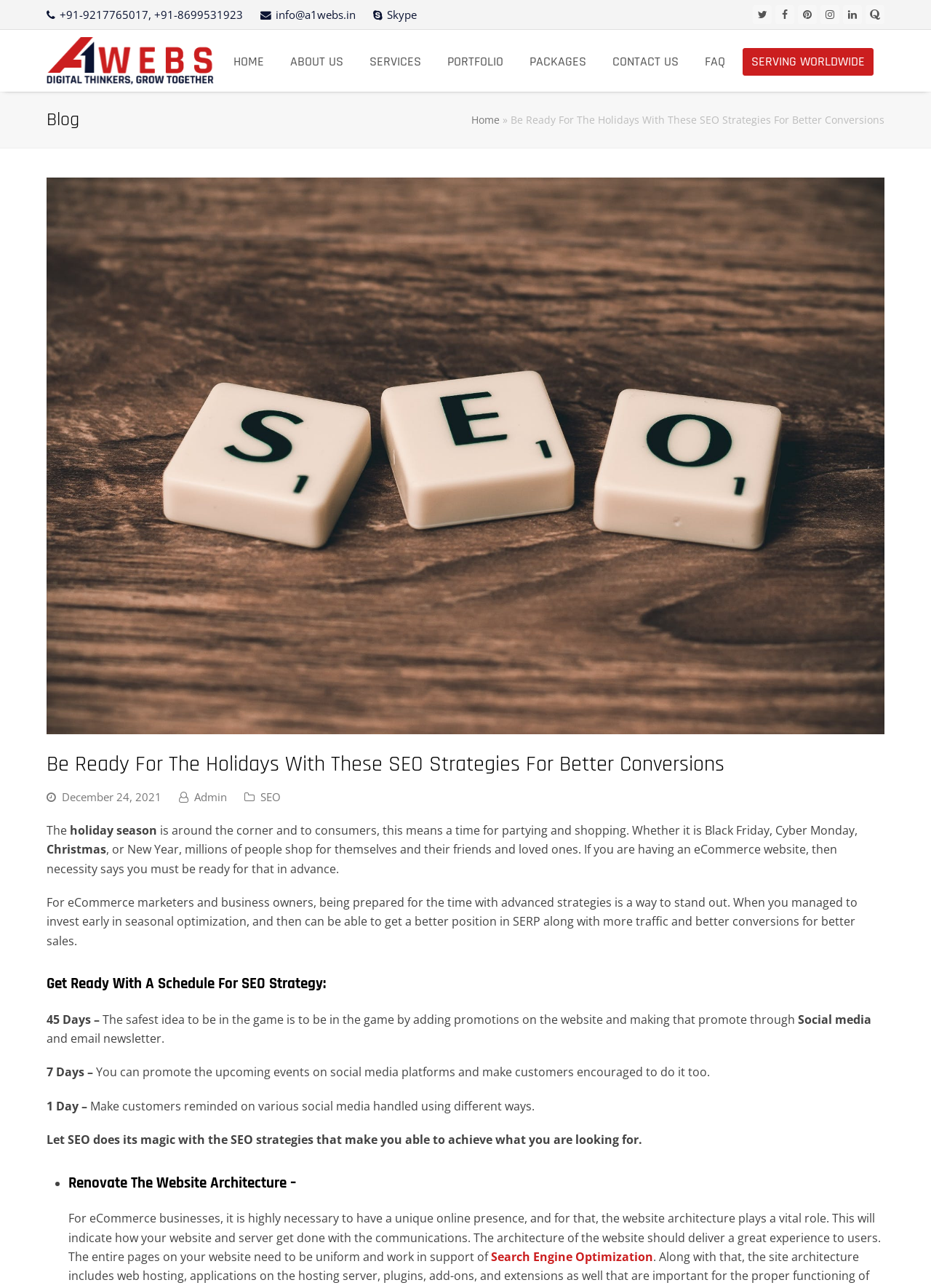Please identify the bounding box coordinates of the area that needs to be clicked to follow this instruction: "Click on SEO".

[0.28, 0.613, 0.302, 0.625]